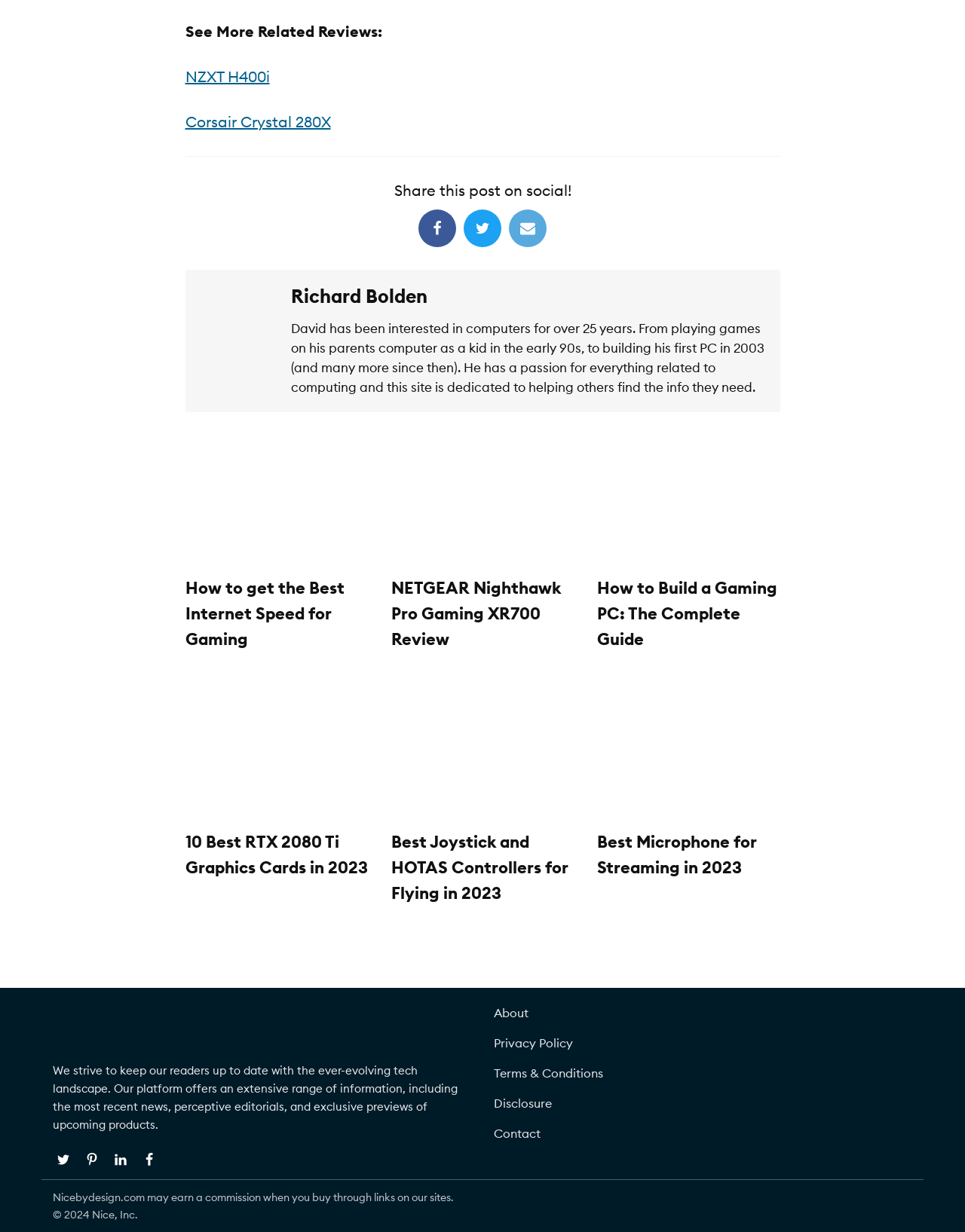Give a one-word or short phrase answer to this question: 
What is the name of the company behind the website?

Nice, Inc.